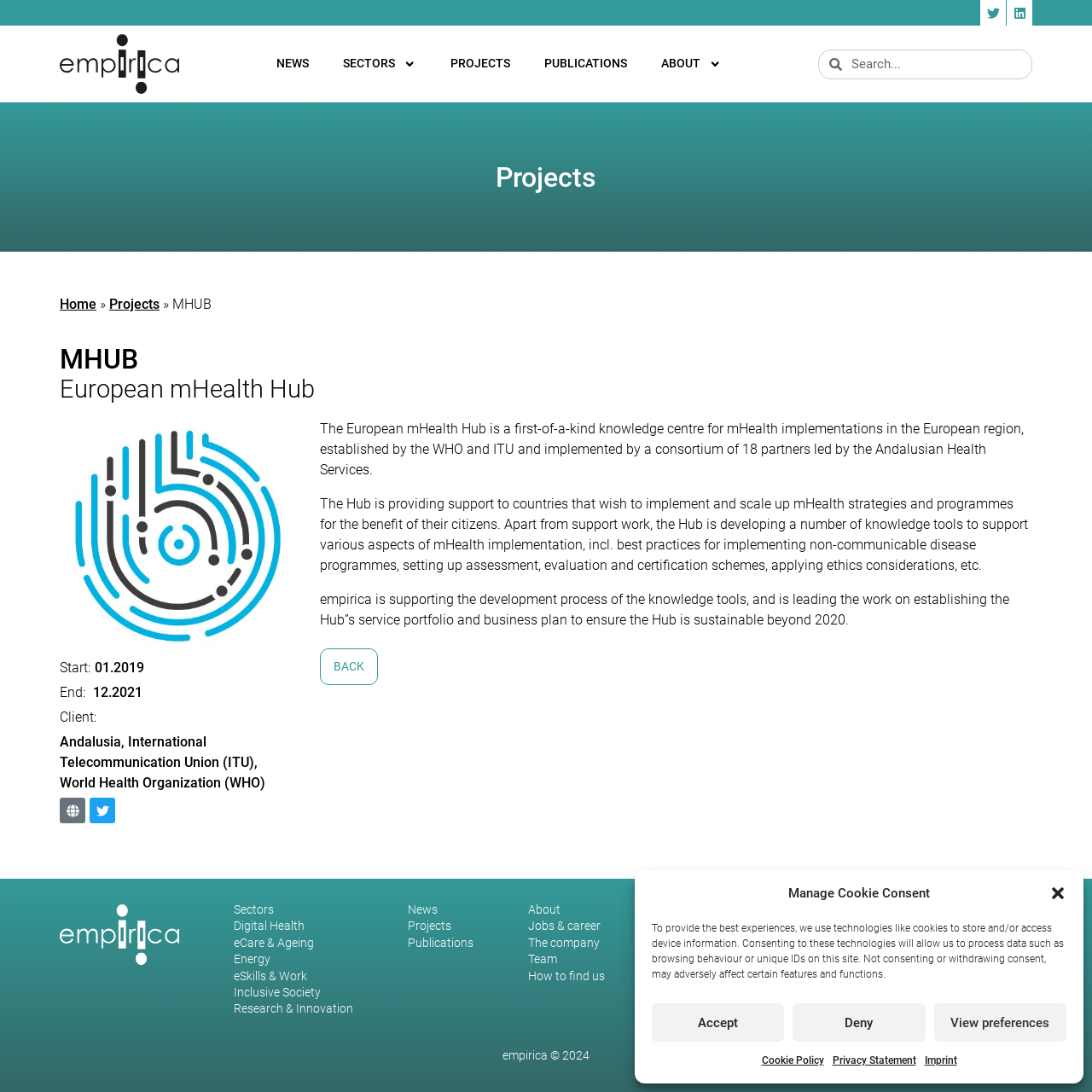Please locate the bounding box coordinates of the element that should be clicked to complete the given instruction: "Go to the news page".

[0.238, 0.024, 0.299, 0.094]